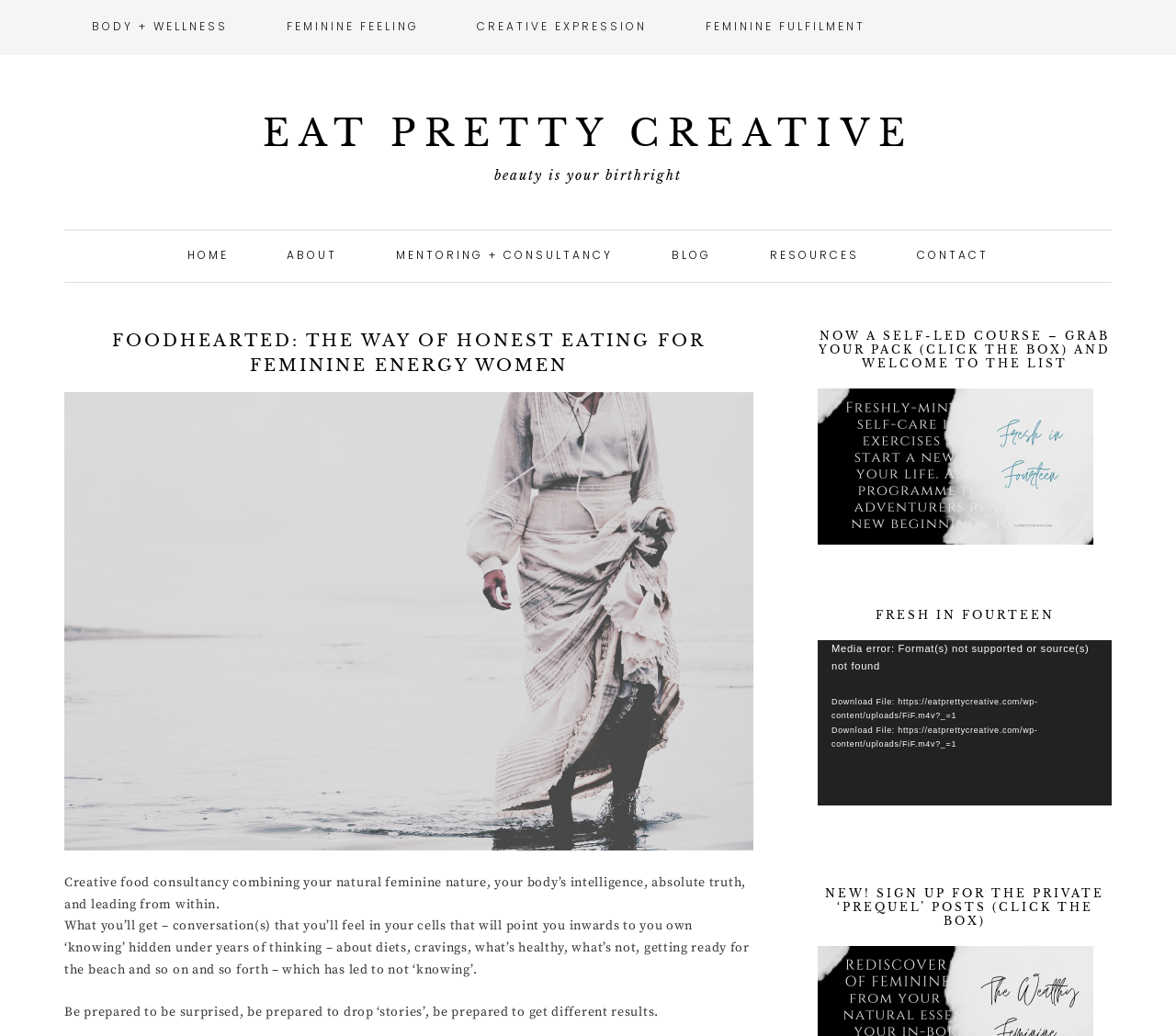Please identify the bounding box coordinates of the element on the webpage that should be clicked to follow this instruction: "Click on BODY + WELLNESS link". The bounding box coordinates should be given as four float numbers between 0 and 1, formatted as [left, top, right, bottom].

[0.055, 0.0, 0.217, 0.053]